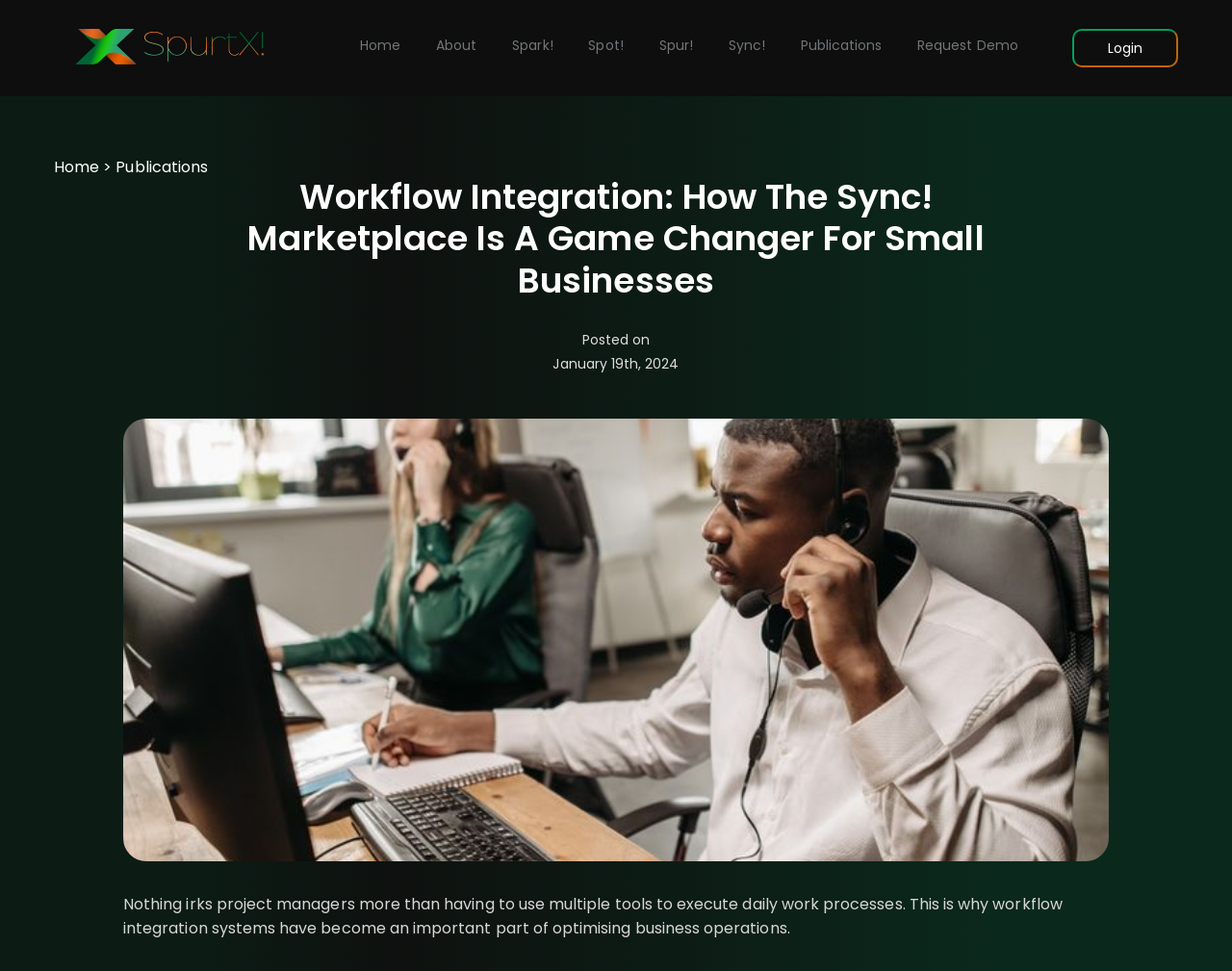What is the first link in the navigation menu?
Relying on the image, give a concise answer in one word or a brief phrase.

Home